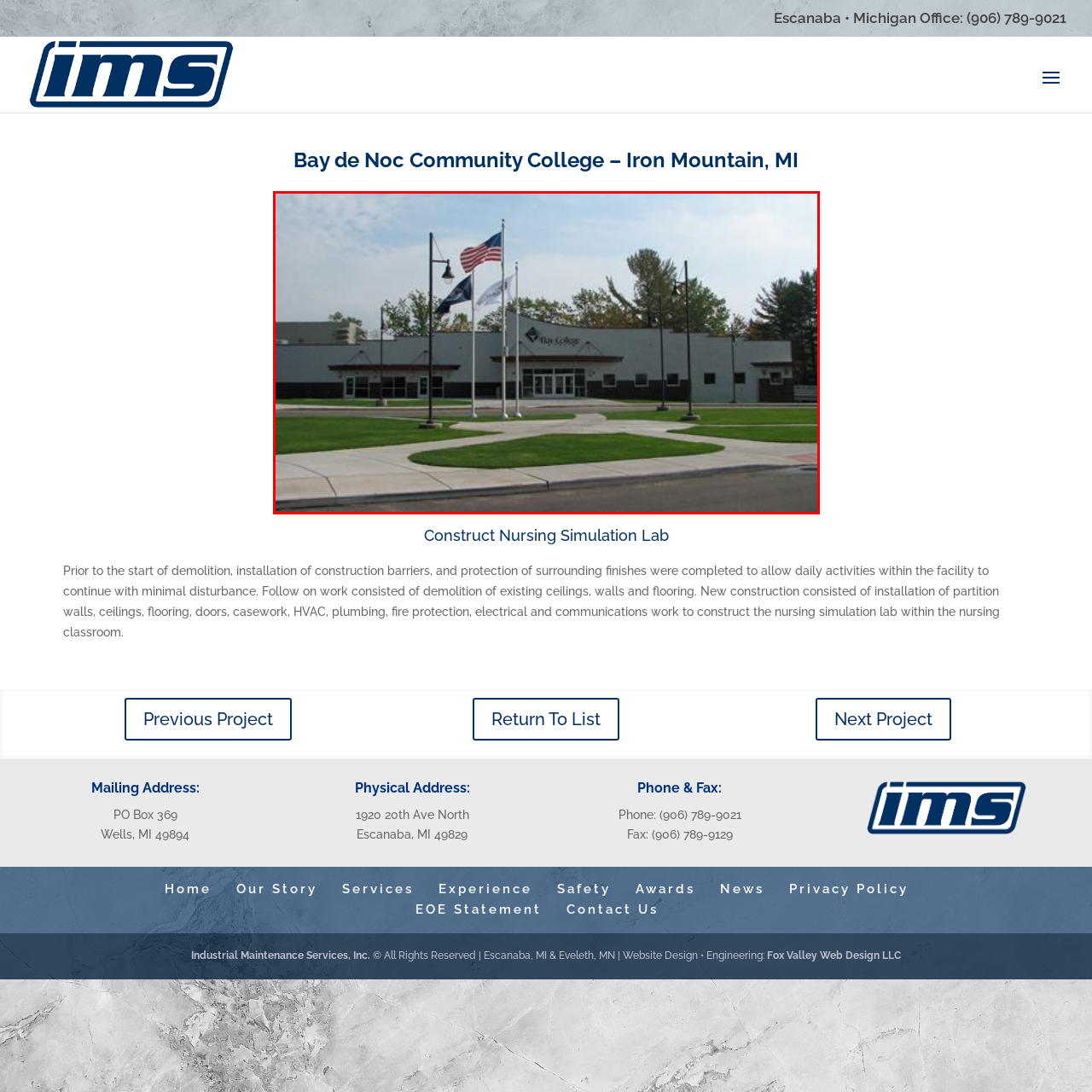Look at the area marked with a blue rectangle, What is the dominant color of the building's façade? 
Provide your answer using a single word or phrase.

Light-colored